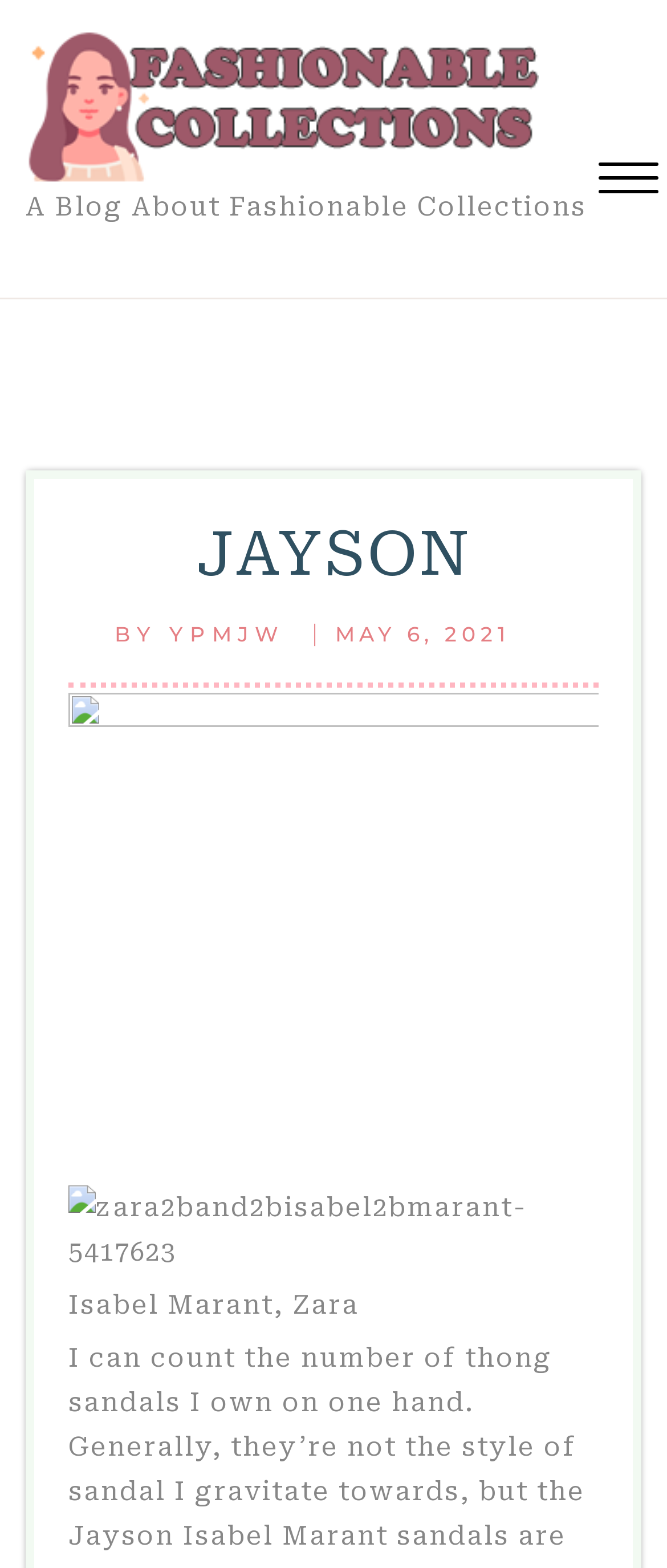Using the information in the image, give a detailed answer to the following question: What is the topic of the blog post?

The topic of the blog post can be inferred from the image and text content of the webpage. The image shows a fashion-related product, and the text mentions 'Isabel Marant' and 'Zara', which are both fashion brands. Additionally, the blog's title is 'Fashionable Collections', which further supports the conclusion that the topic of the blog post is fashion.